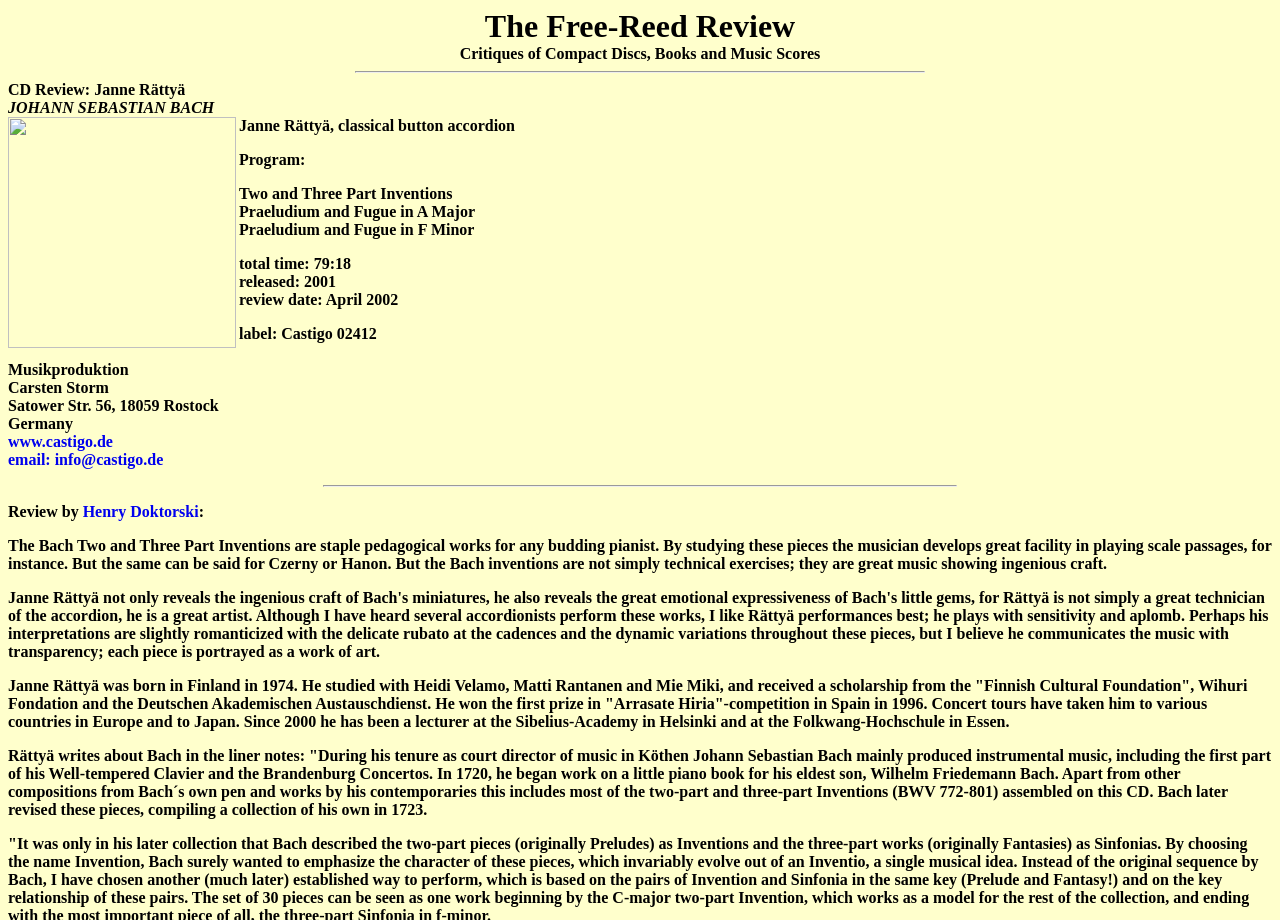Provide a single word or phrase answer to the question: 
What is the total time of the CD?

79:18